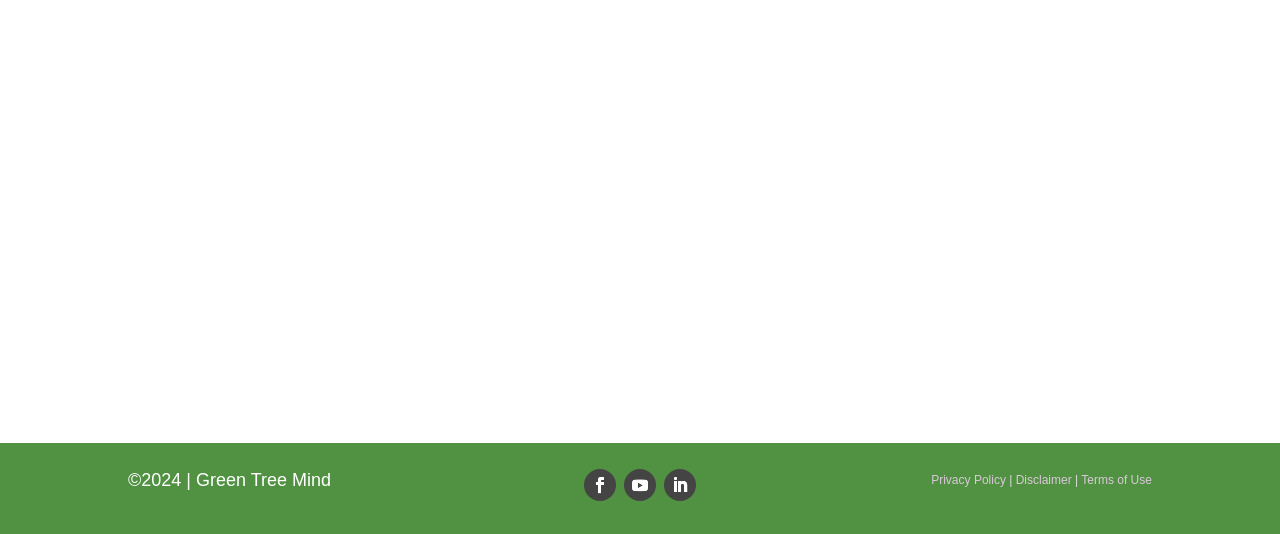Can you find the bounding box coordinates for the UI element given this description: "Terms of Use"? Provide the coordinates as four float numbers between 0 and 1: [left, top, right, bottom].

[0.845, 0.885, 0.9, 0.911]